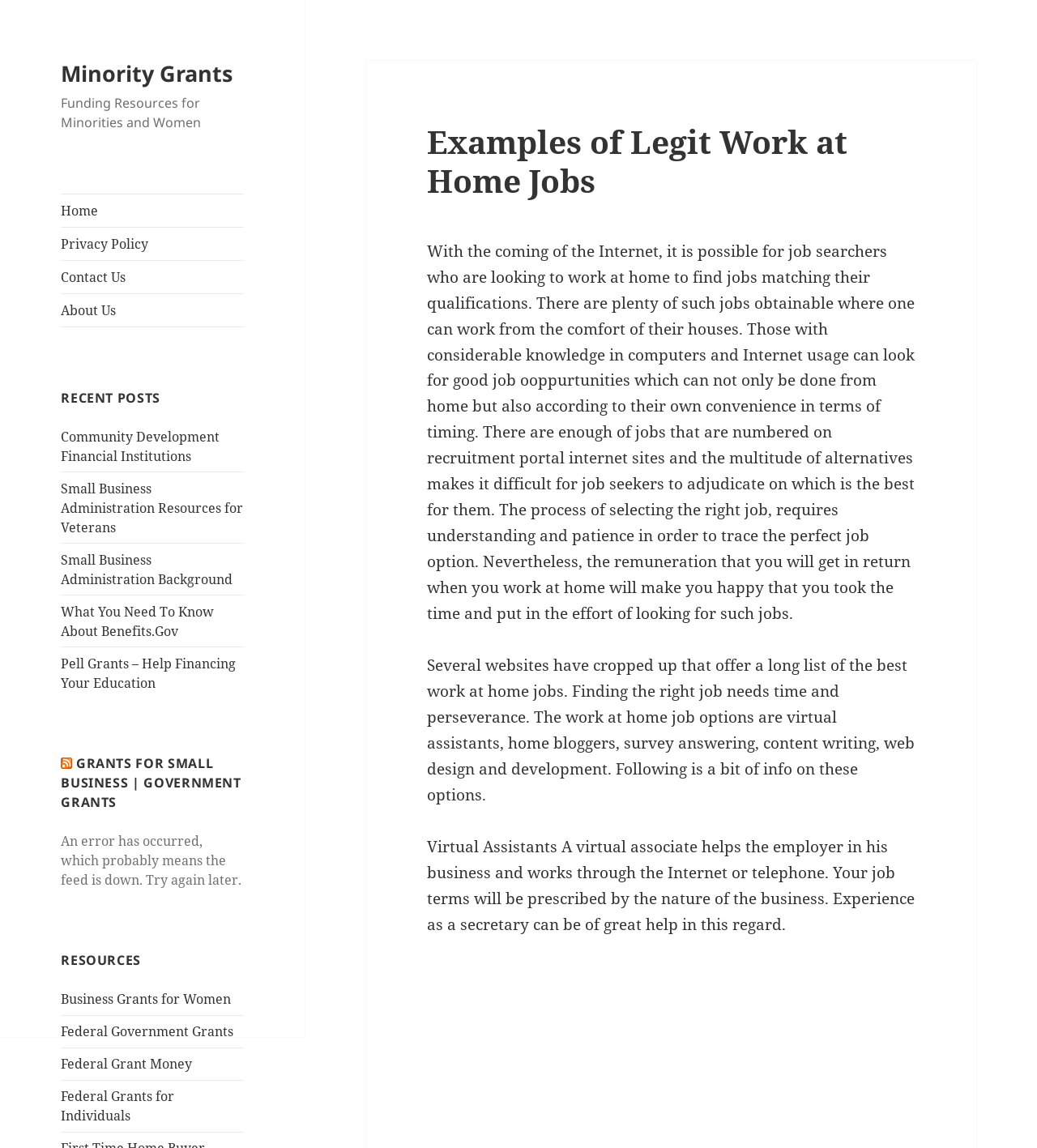Locate the bounding box coordinates for the element described below: "Home". The coordinates must be four float values between 0 and 1, formatted as [left, top, right, bottom].

[0.059, 0.169, 0.235, 0.197]